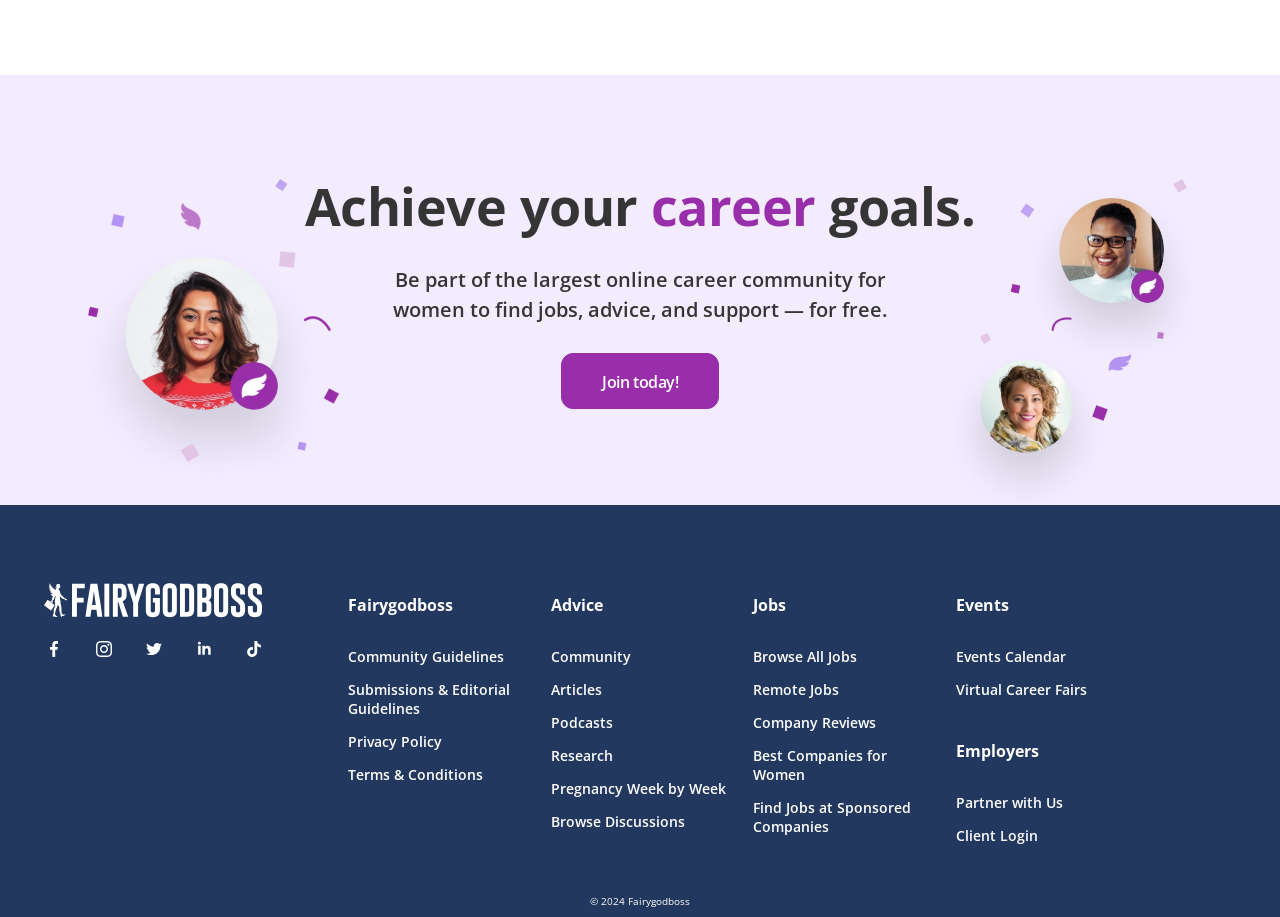Find the bounding box coordinates of the element you need to click on to perform this action: 'View events calendar'. The coordinates should be represented by four float values between 0 and 1, in the format [left, top, right, bottom].

[0.747, 0.706, 0.886, 0.727]